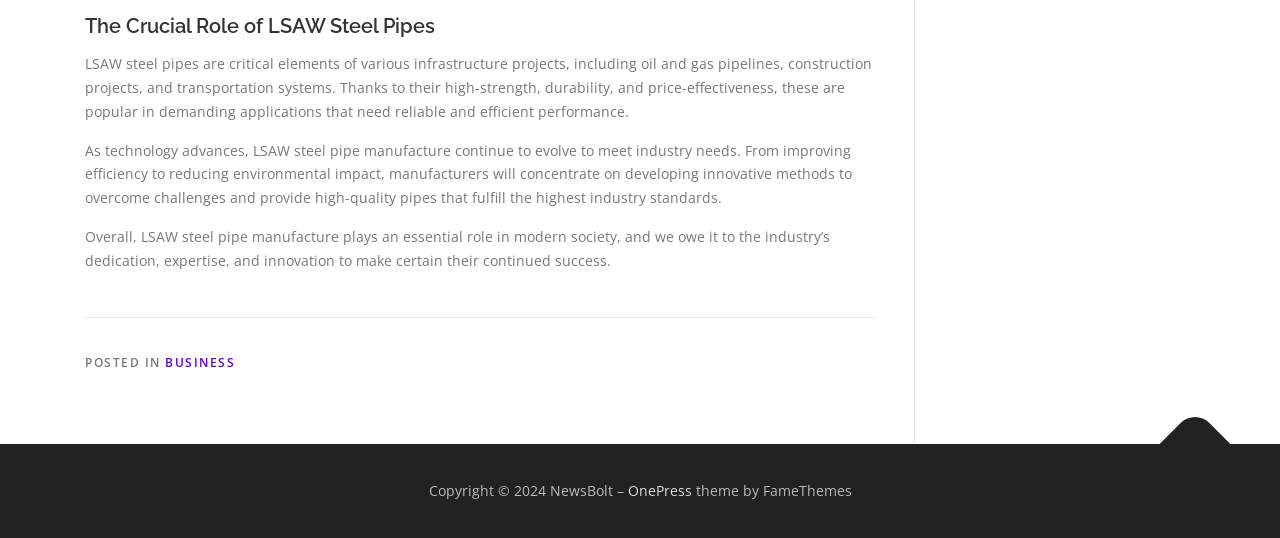What is the copyright year? From the image, respond with a single word or brief phrase.

2024